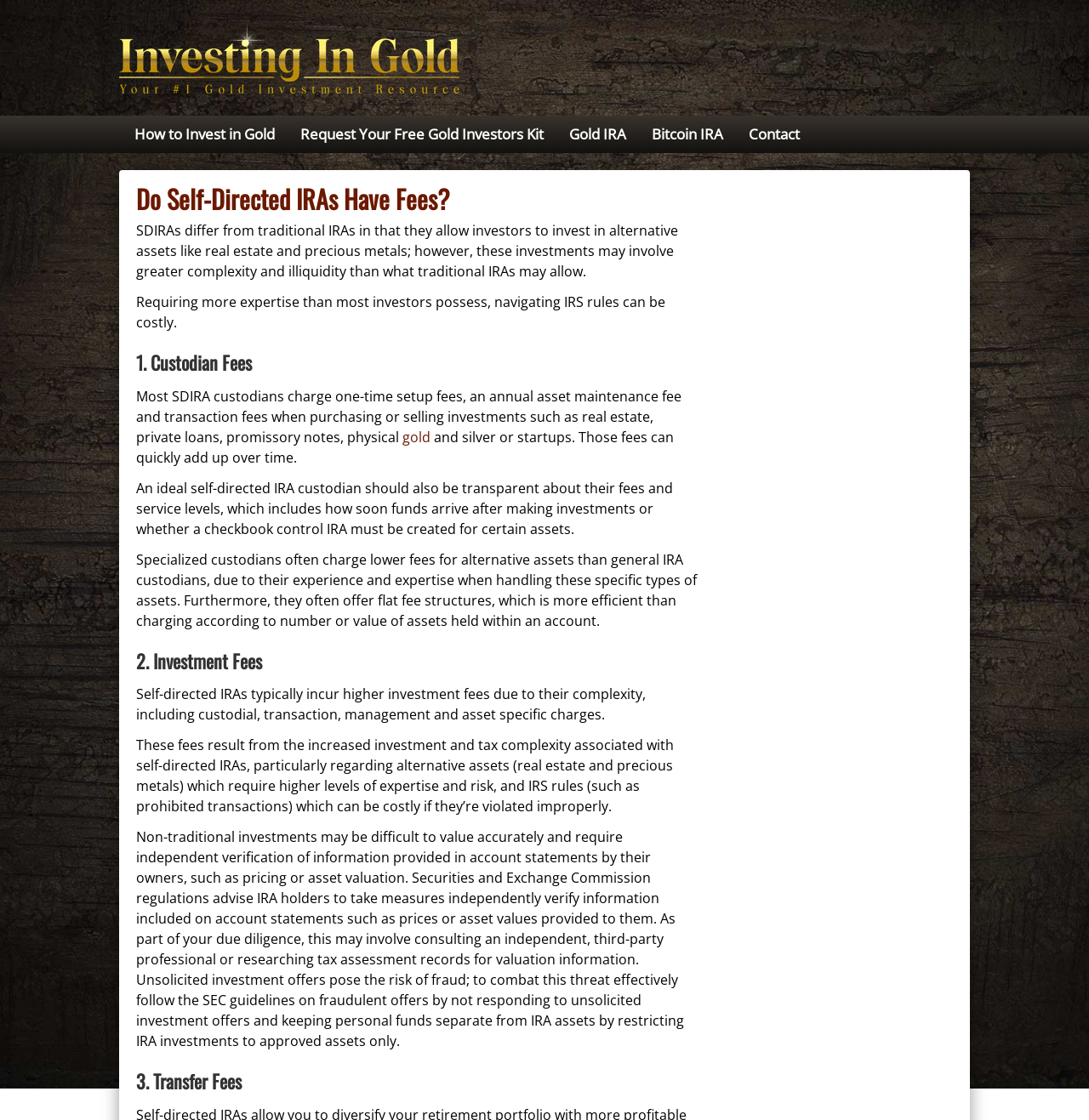How many types of fees are discussed on this webpage?
Use the information from the image to give a detailed answer to the question.

The webpage discusses three types of fees associated with self-directed IRAs: custodian fees, investment fees, and transfer fees, which are highlighted in separate headings.